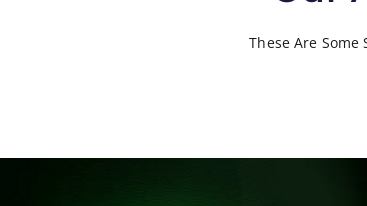What is the tone of AVG's antivirus setup?
Based on the image, answer the question with as much detail as possible.

The image is designed to communicate trust and reliability in AVG's offerings, conveying a sense of security and protection, which is essential for antivirus software, and making customers feel confident in their choice.